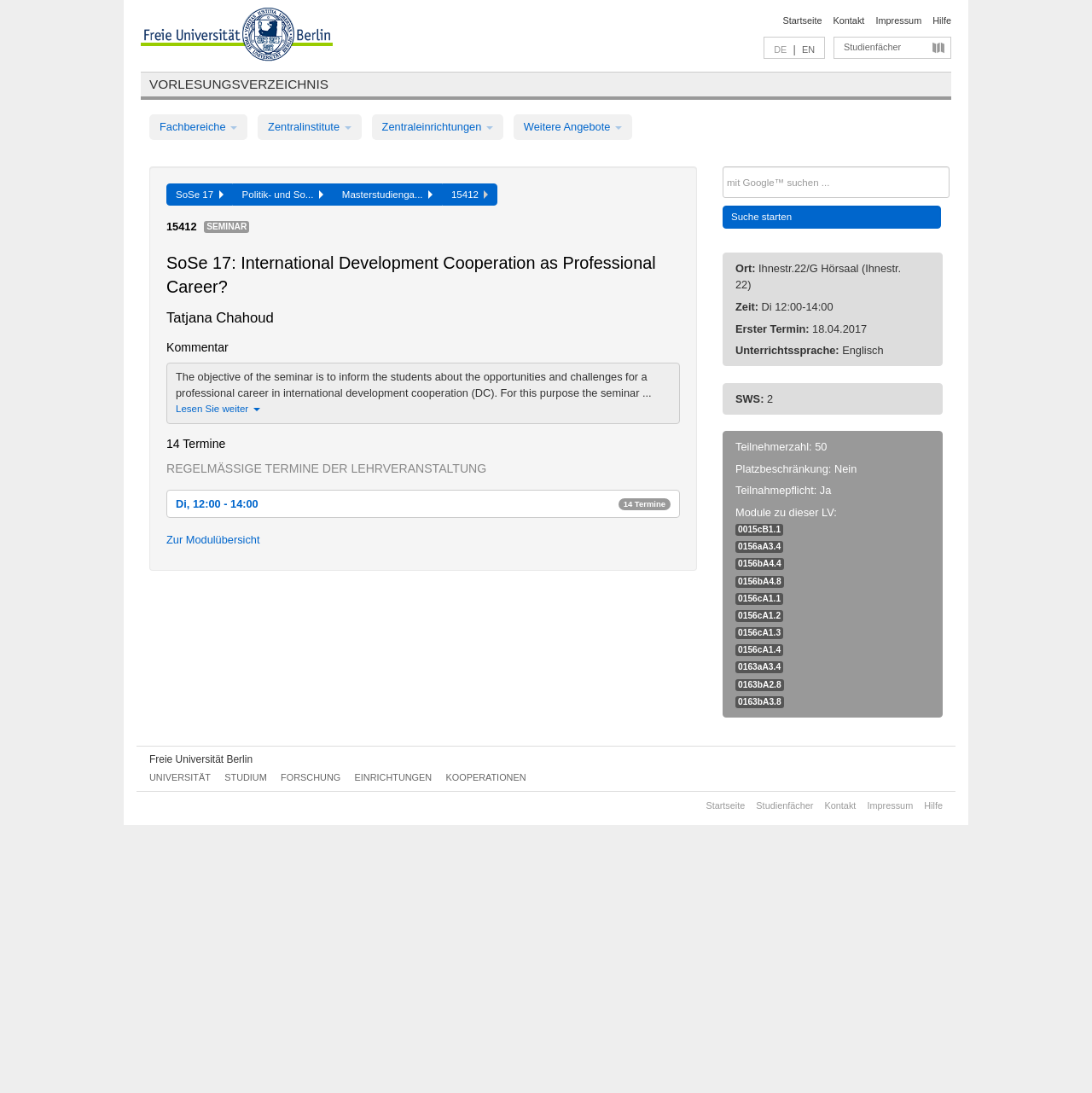Please give the bounding box coordinates of the area that should be clicked to fulfill the following instruction: "Go to the start page". The coordinates should be in the format of four float numbers from 0 to 1, i.e., [left, top, right, bottom].

[0.717, 0.014, 0.753, 0.023]